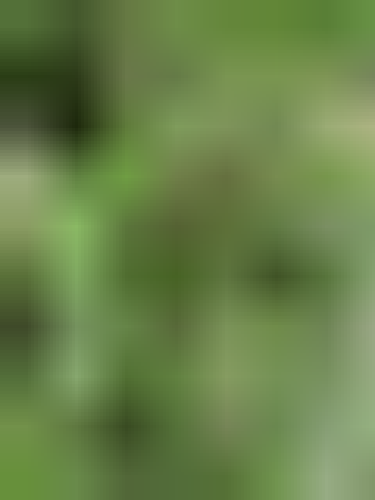Provide a comprehensive description of the image.

The image appears to showcase a close-up view of green plant foliage. Various shades of green are present, suggesting healthy vegetation. Leaves may be densely packed, indicating growth and possibly hinting at a thriving plant environment. This visual context relates to a discussion about plant health, with comments in a post mentioning issues such as rot and light burn, underlining the significance of proper care in horticulture. The setting reflects an outdoor or natural atmosphere, aligning with the cultivation and observation of plants.